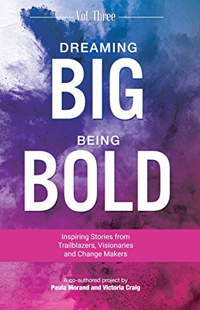Provide a comprehensive description of the image.

The image showcases the cover of the book titled "Dreaming Big, Being Bold: Inspiring Stories from Trailblazers, Visionaries and Change Makers," Vol. Three. The cover features a vibrant design with a blend of bold pink, purple, and blue hues that create a striking visual appeal. The title is prominently displayed in large, white fonts, emphasizing the themes of ambition and courage reflected in the content. Below the title, a subtitle highlights the overarching message of the book, which focuses on sharing inspiring narratives from influential figures who have made significant impacts in their respective fields. This publication aims to motivate readers to embrace their dreams and take bold action in their own lives.